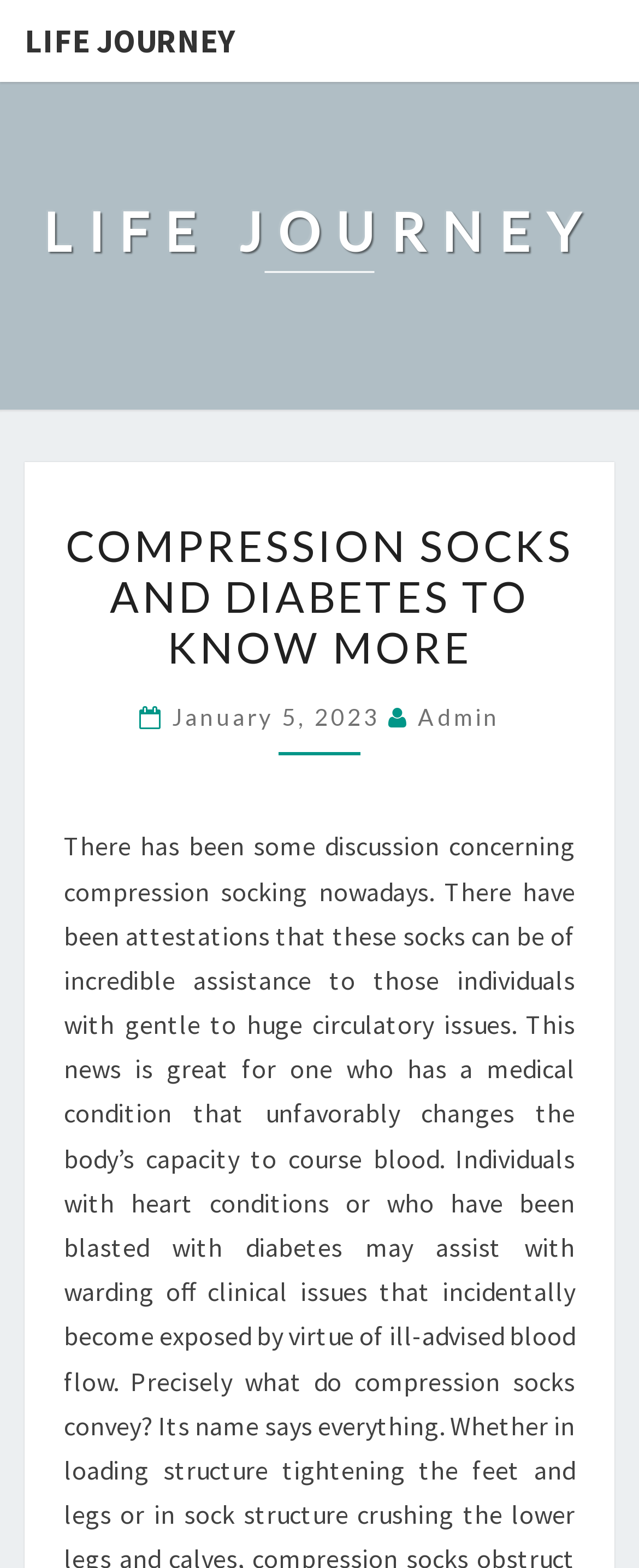How many links are there in the header section?
Refer to the screenshot and respond with a concise word or phrase.

3